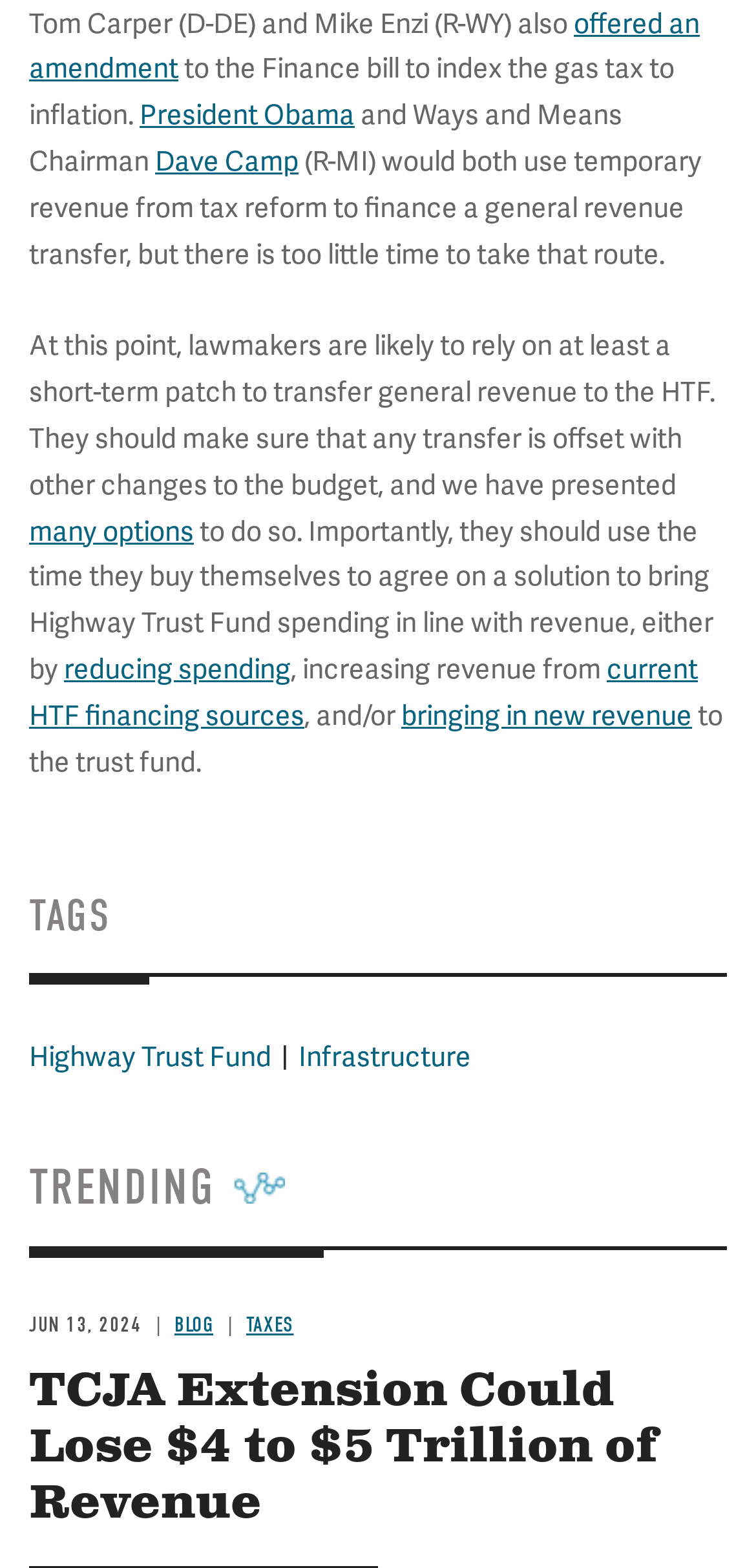Provide the bounding box coordinates for the UI element that is described as: "Blog".

[0.206, 0.837, 0.282, 0.853]